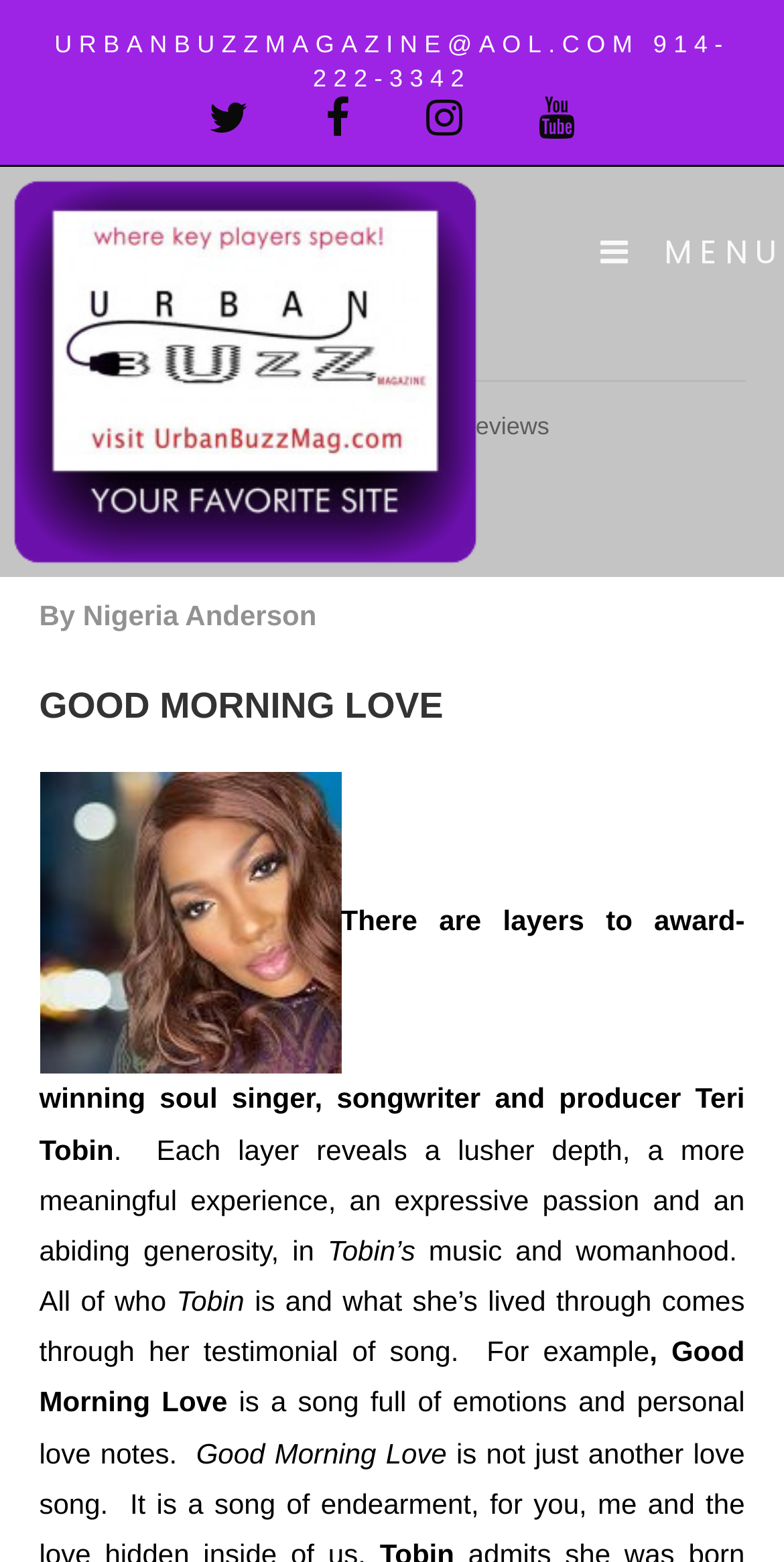Please locate the bounding box coordinates of the element that needs to be clicked to achieve the following instruction: "Click the Facebook link". The coordinates should be four float numbers between 0 and 1, i.e., [left, top, right, bottom].

[0.267, 0.061, 0.415, 0.088]